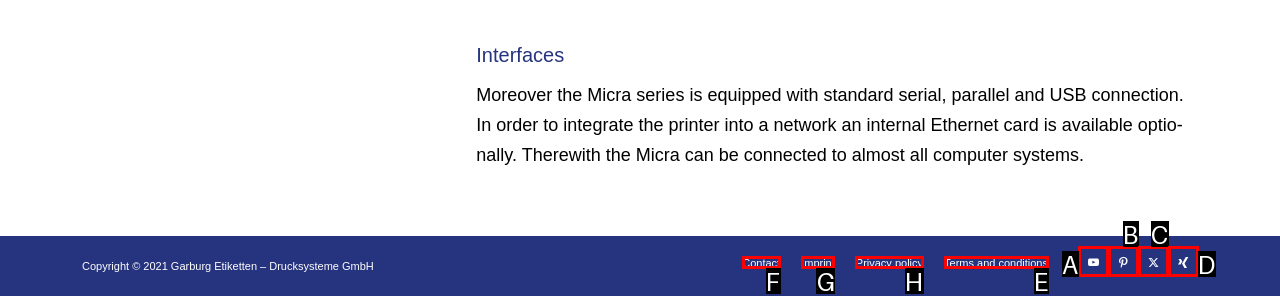Determine the letter of the UI element that you need to click to perform the task: Go to terms and conditions.
Provide your answer with the appropriate option's letter.

E